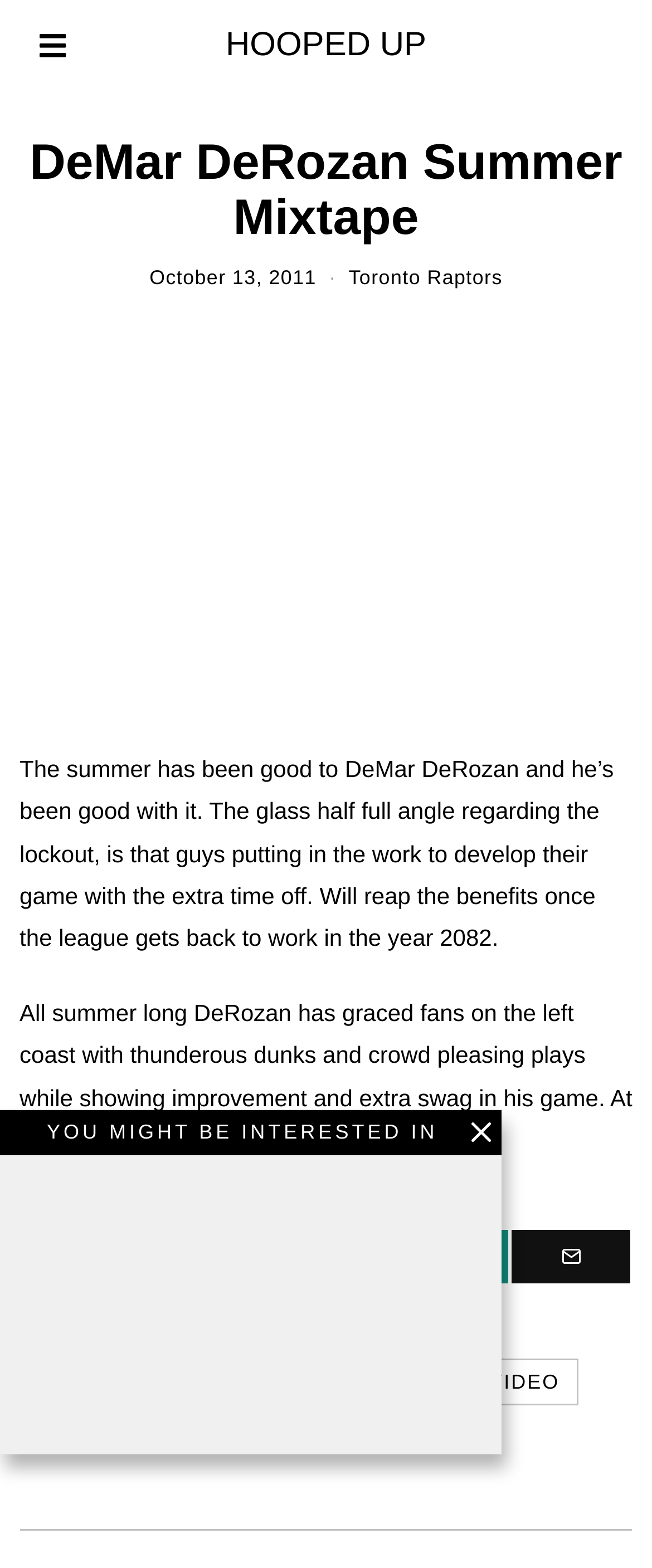Identify the bounding box coordinates of the element to click to follow this instruction: 'Click on the HOOPED UP link'. Ensure the coordinates are four float values between 0 and 1, provided as [left, top, right, bottom].

[0.346, 0.0, 0.654, 0.058]